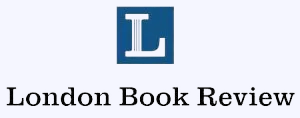Where is the logo situated on the webpage?
Look at the image and respond with a one-word or short-phrase answer.

Top